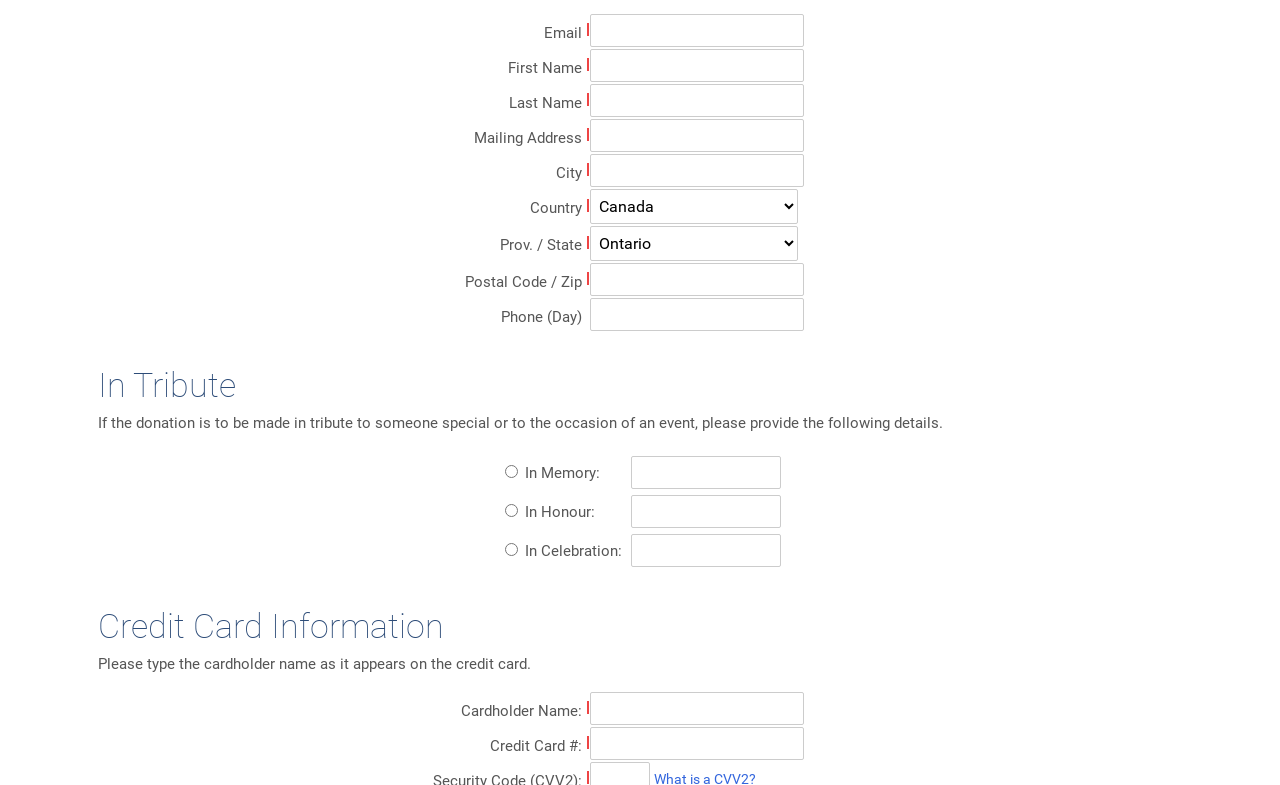Please specify the bounding box coordinates of the region to click in order to perform the following instruction: "Select country".

[0.461, 0.241, 0.623, 0.285]